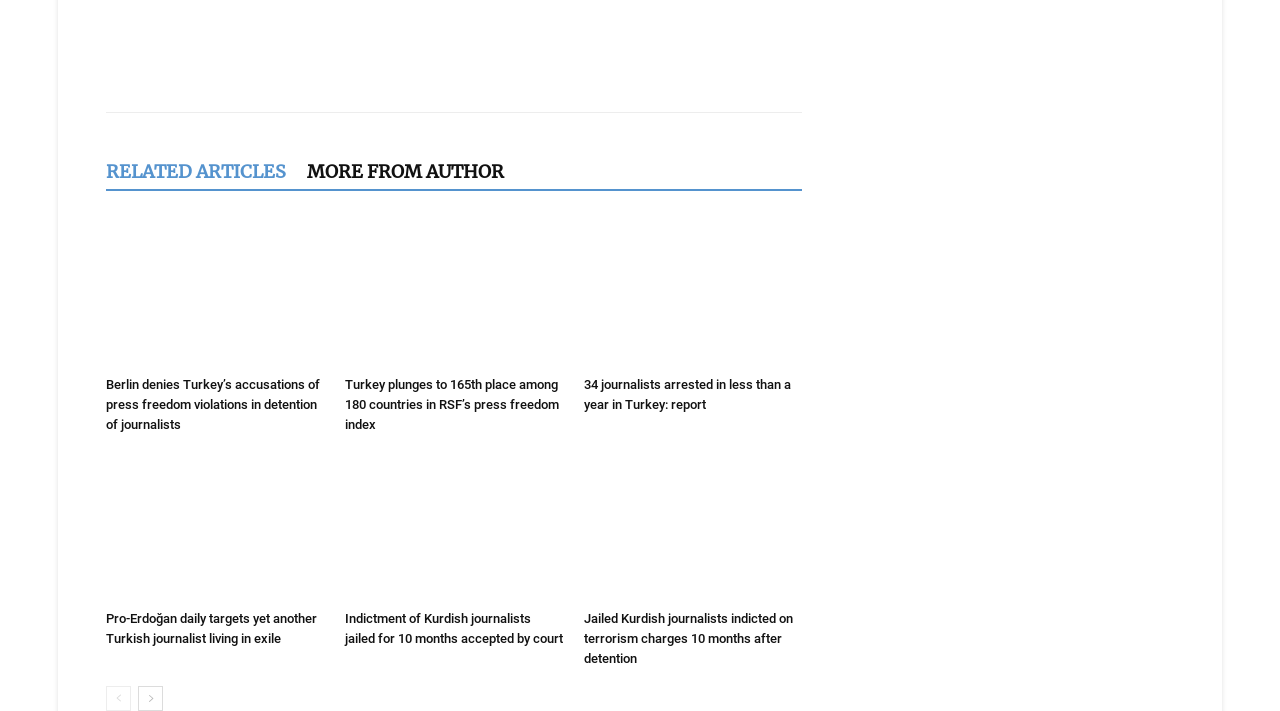Please specify the bounding box coordinates of the element that should be clicked to execute the given instruction: 'View related articles'. Ensure the coordinates are four float numbers between 0 and 1, expressed as [left, top, right, bottom].

[0.083, 0.218, 0.24, 0.266]